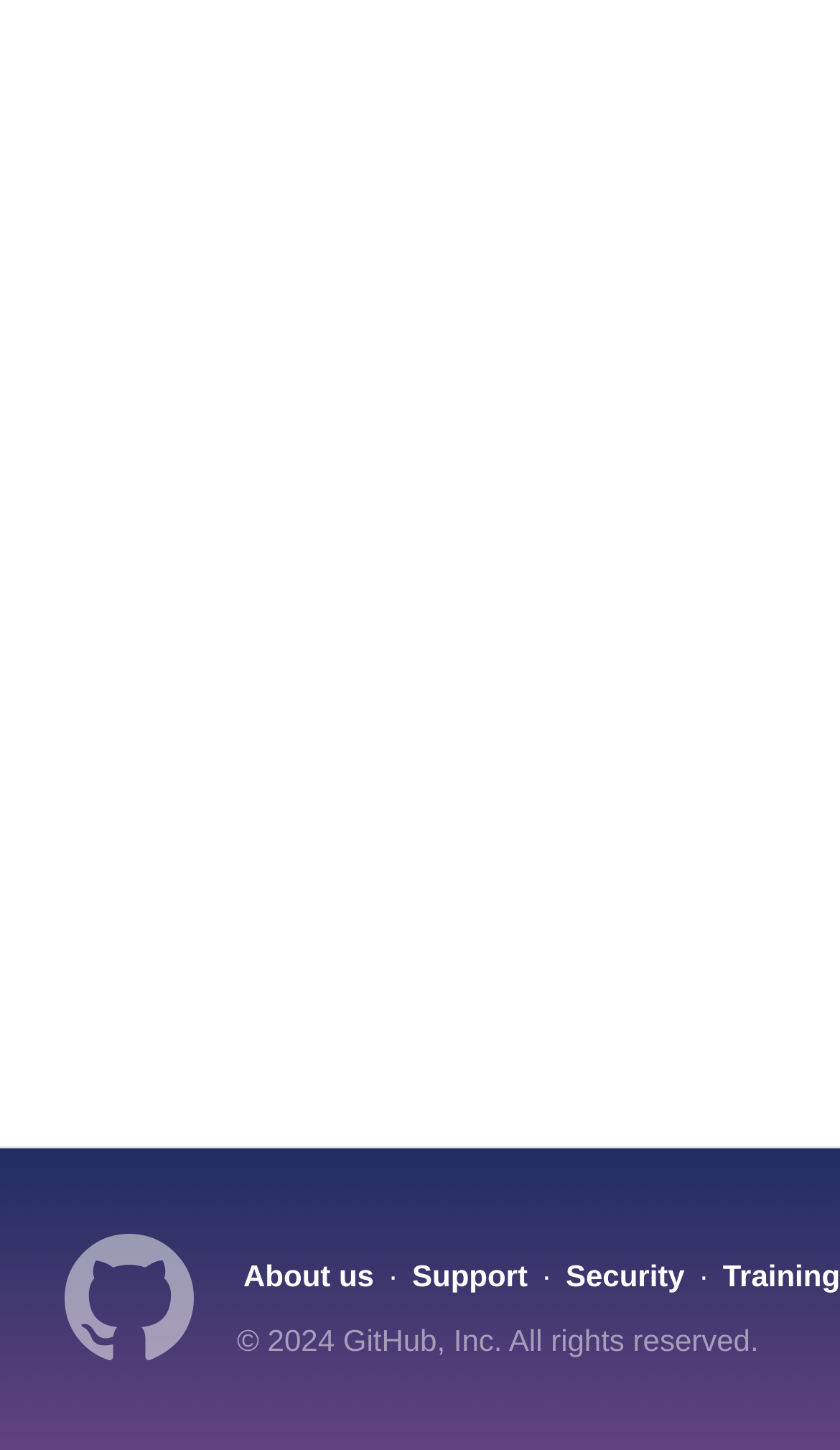Can you find the bounding box coordinates for the UI element given this description: "밤알바"? Provide the coordinates as four float numbers between 0 and 1: [left, top, right, bottom].

None